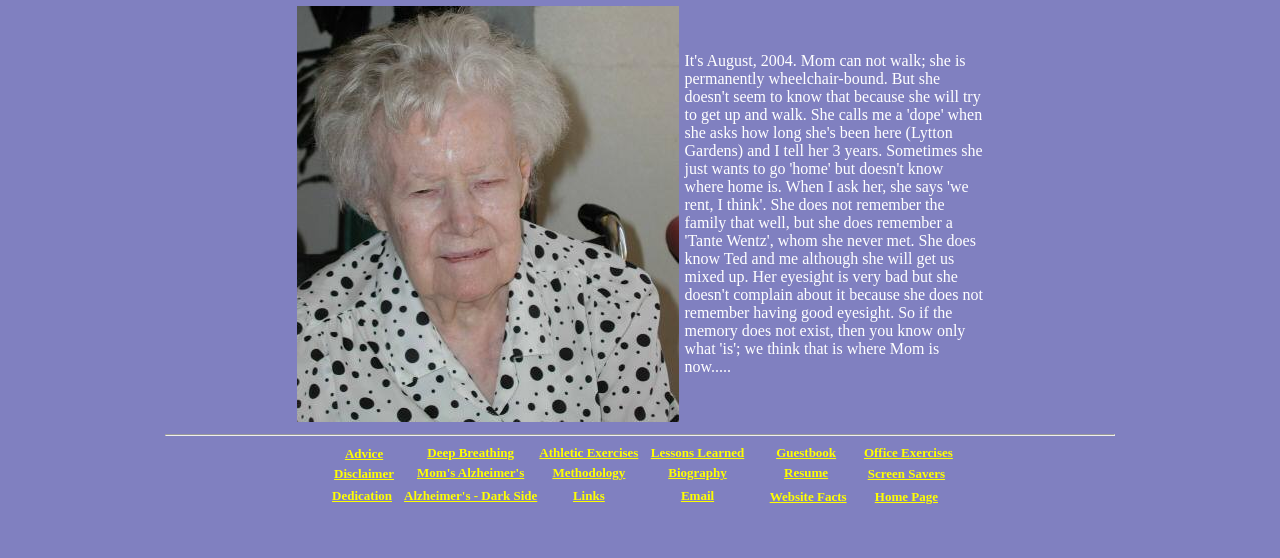Using the details from the image, please elaborate on the following question: What is the purpose of the links on the page?

The links on the page appear to be related to Alzheimer's disease, caregiving, and personal stories. They include links to advice, exercises, lessons learned, and other resources that may be helpful to people dealing with similar situations.